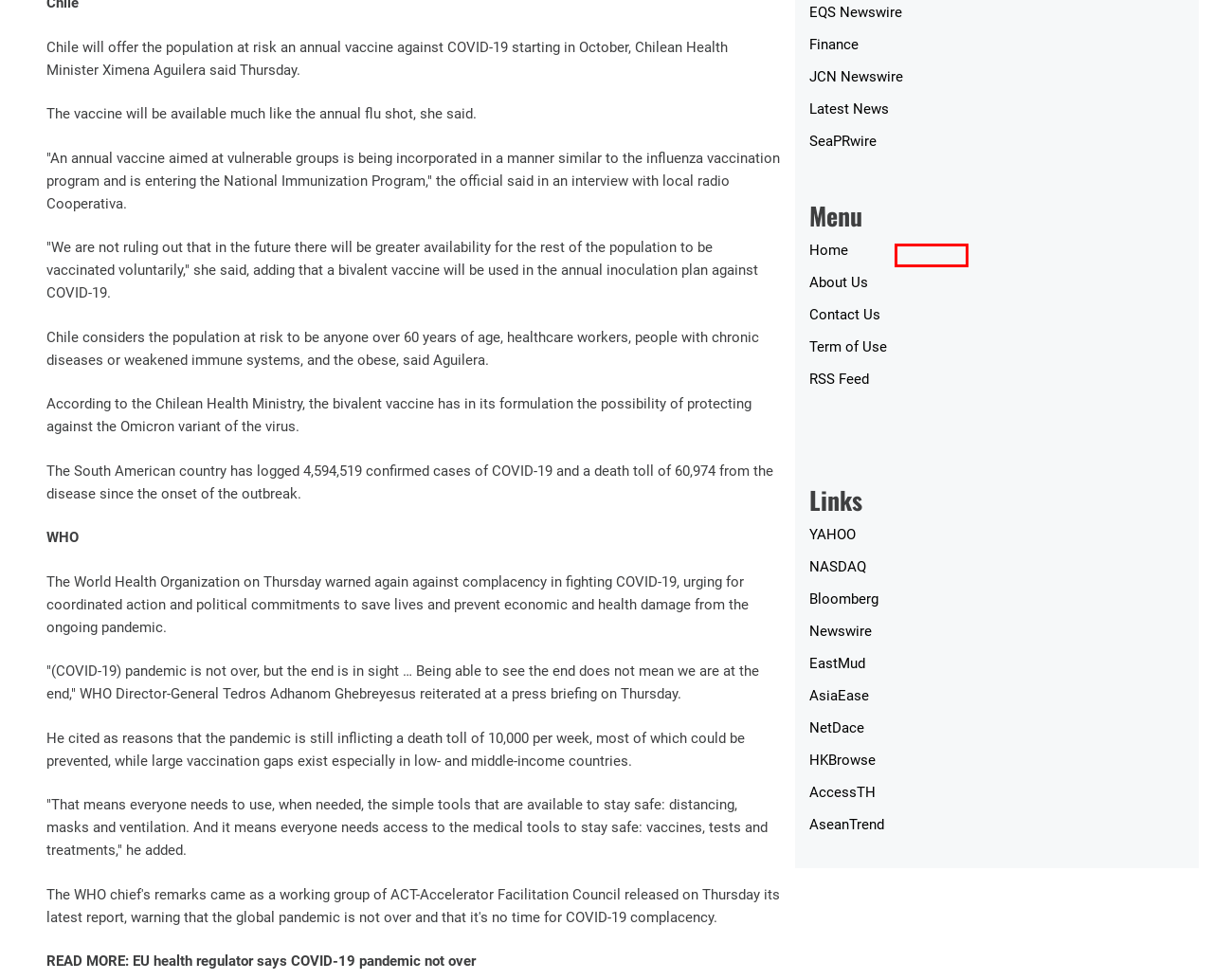After examining the screenshot of a webpage with a red bounding box, choose the most accurate webpage description that corresponds to the new page after clicking the element inside the red box. Here are the candidates:
A. 西方最好终于听取俄罗斯警告:这里解释为什么应该“拨熊探究” – ASEAN FUN
B. Access Thailand – พอร์ทัลข่าวของคุณในประเทศไทย | Your entry into Thailand
C. Latest News – ASEAN FUN
D. EQS Newswire – ASEAN FUN
E. Hong Kong Fintech News, Cryptocurrency Stories, Business Press Releases
F. SeaPRwire – ASEAN FUN
G. PR Distribution and Marketing Services | SeaPRwire
H. Term of Use – ASEAN FUN

F